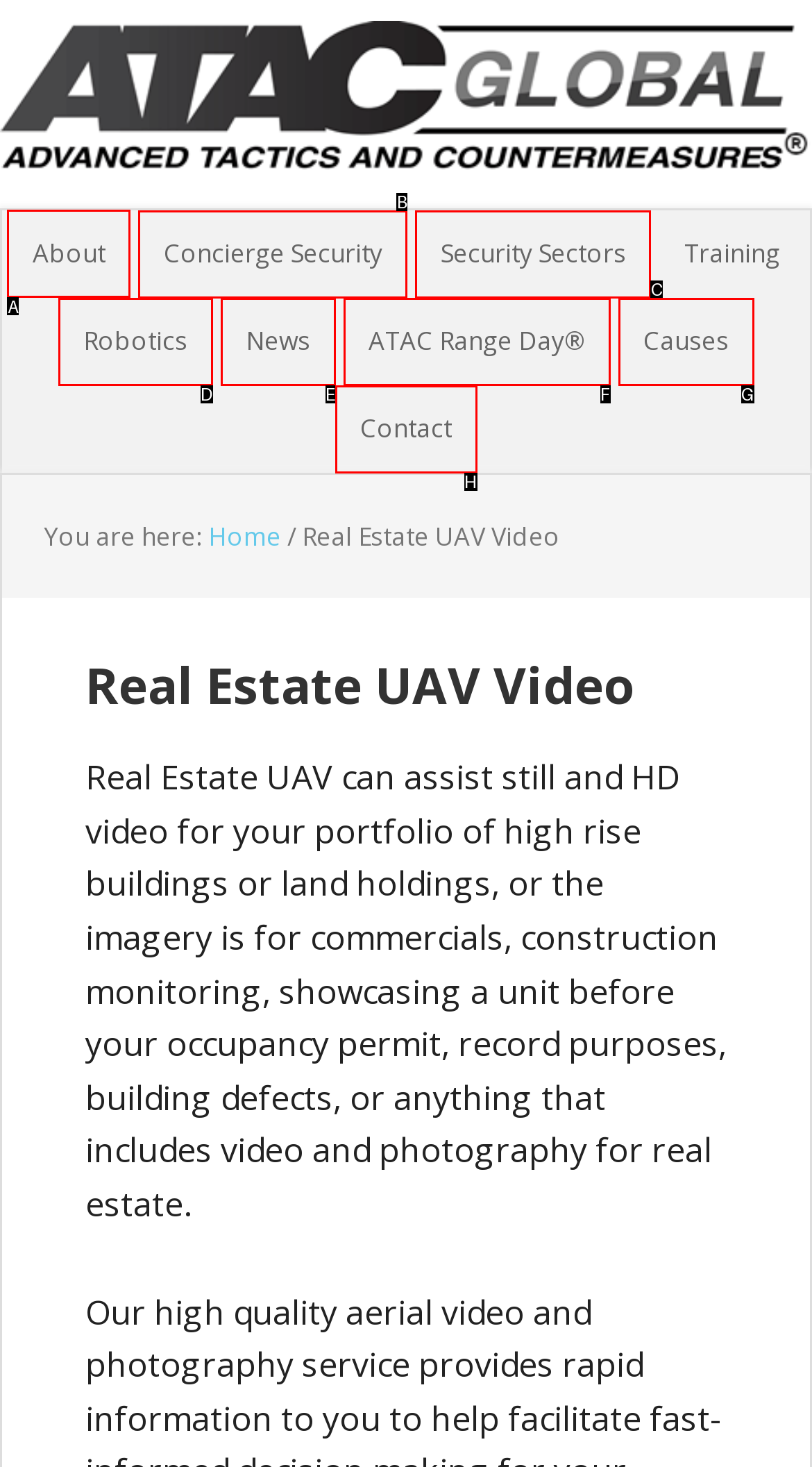Specify the letter of the UI element that should be clicked to achieve the following: go to about page
Provide the corresponding letter from the choices given.

A